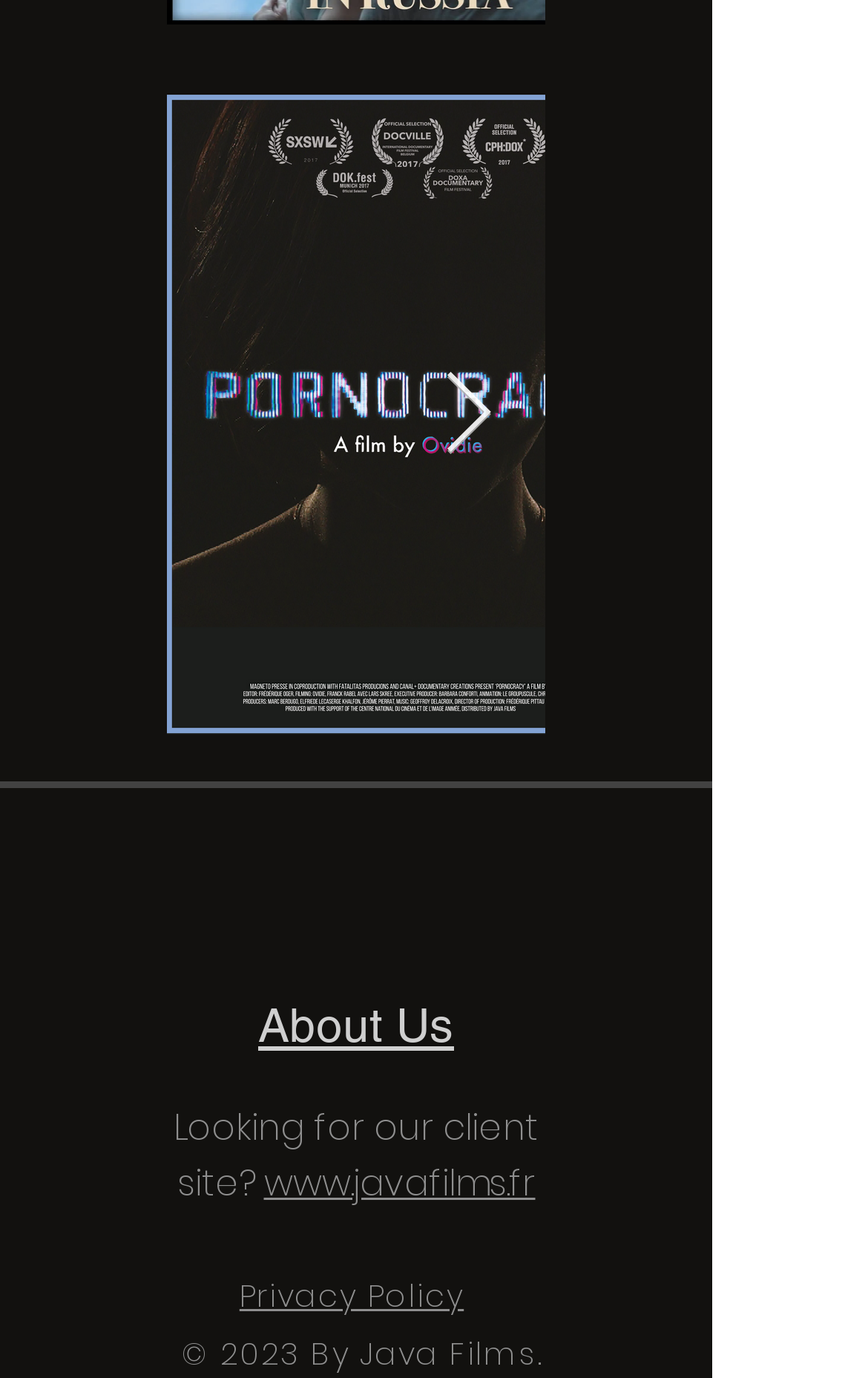Please provide a one-word or short phrase answer to the question:
What is the purpose of the 'Next Item' button?

To navigate